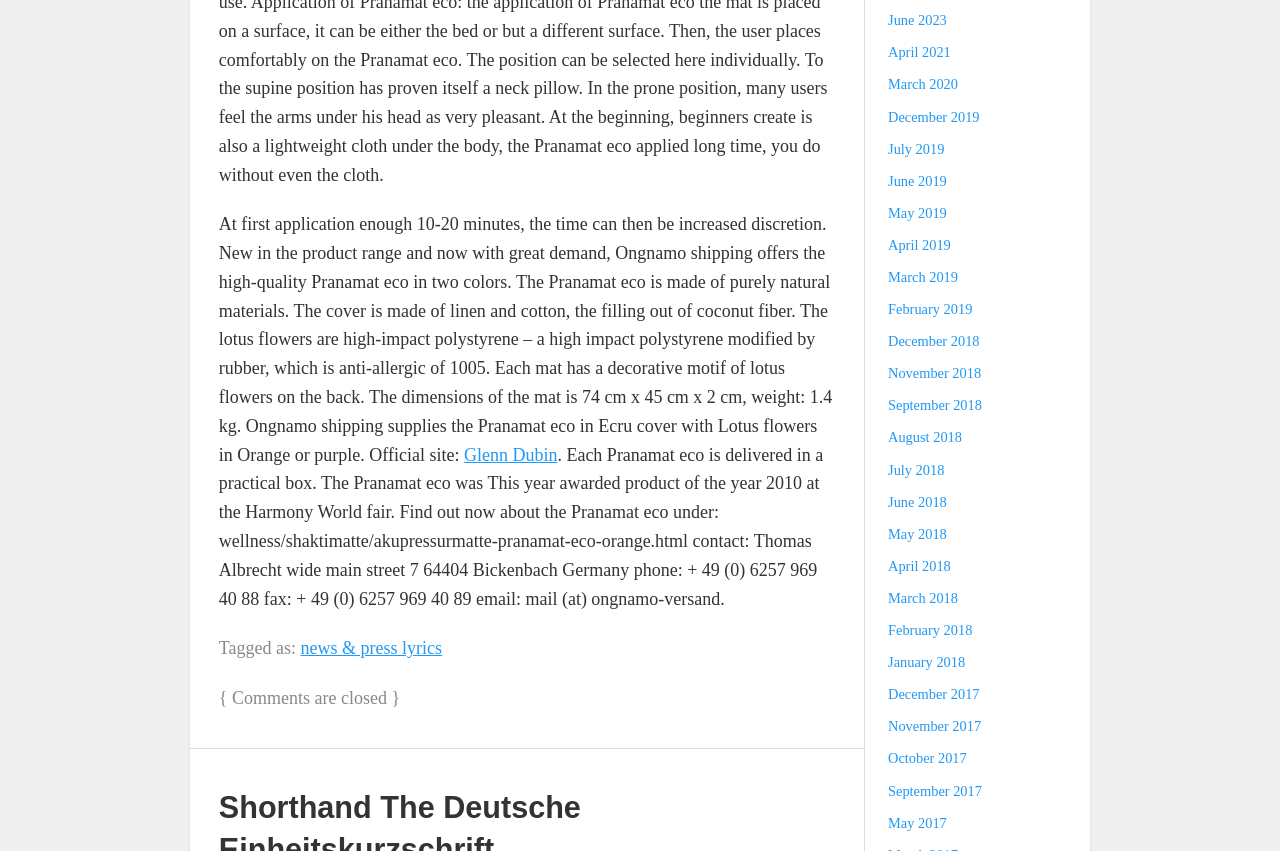Locate the bounding box coordinates of the UI element described by: "March 2019". Provide the coordinates as four float numbers between 0 and 1, formatted as [left, top, right, bottom].

[0.694, 0.316, 0.748, 0.335]